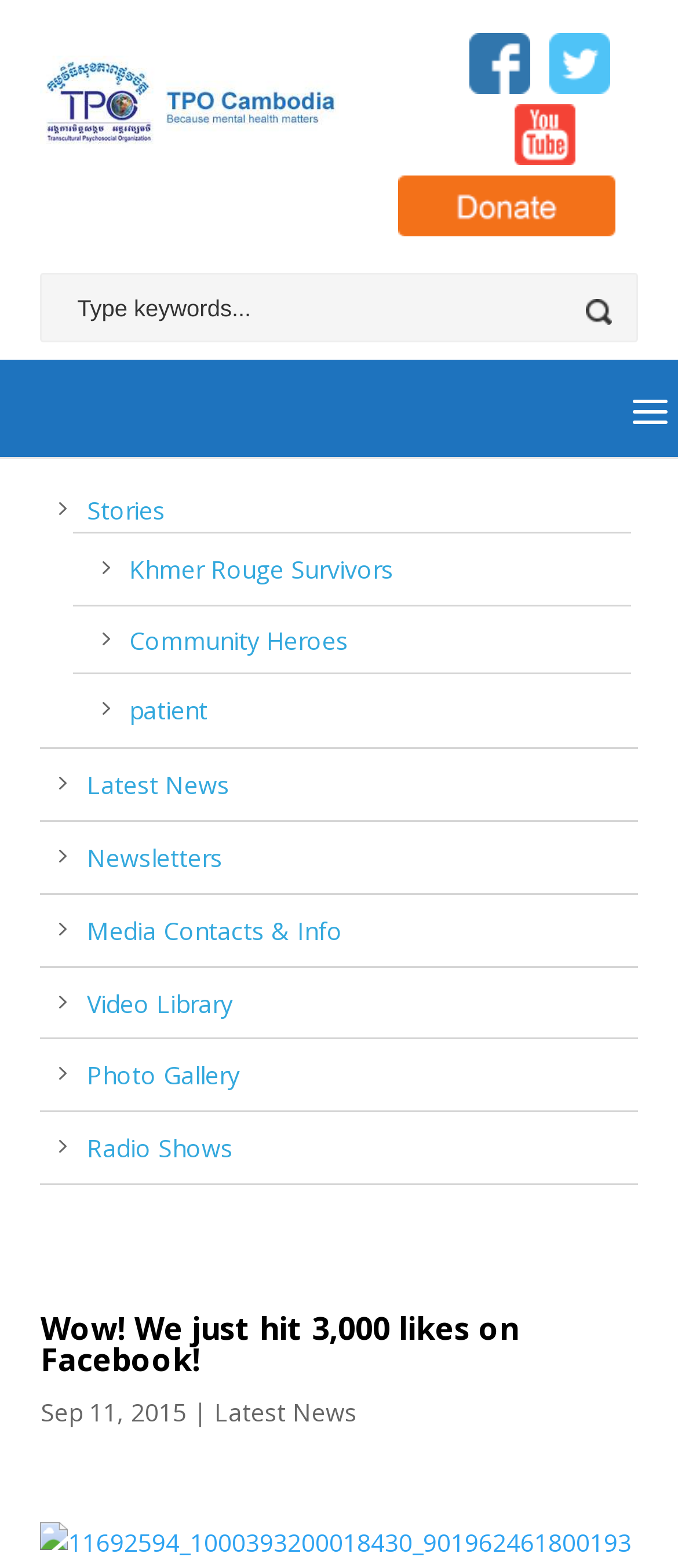What type of content is available on this website?
Relying on the image, give a concise answer in one word or a brief phrase.

News, stories, videos, photos